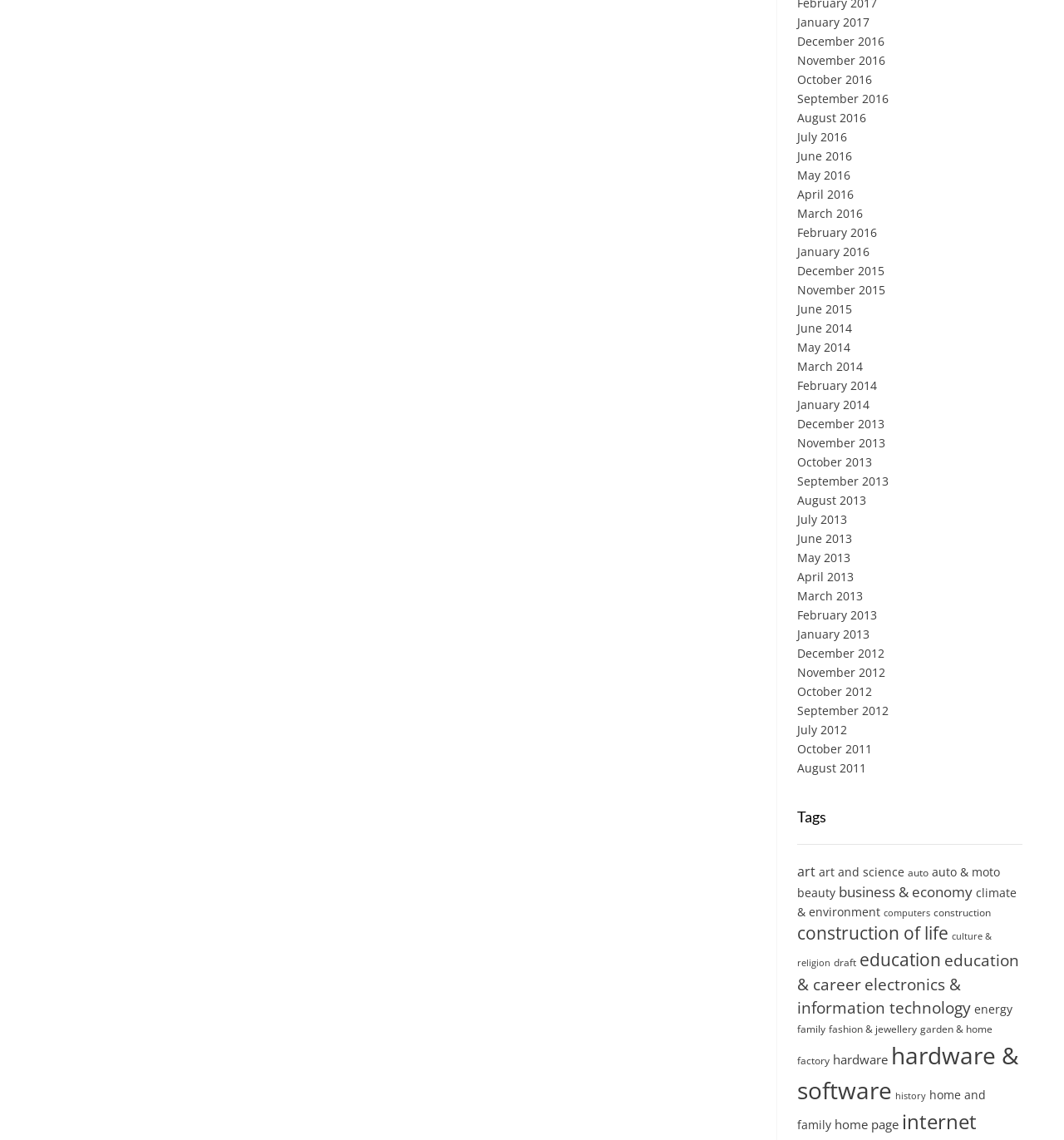What is the earliest month listed?
Provide an in-depth and detailed explanation in response to the question.

I looked at the list of links on the webpage and found that the earliest month listed is December 2012, which is at the bottom of the list.